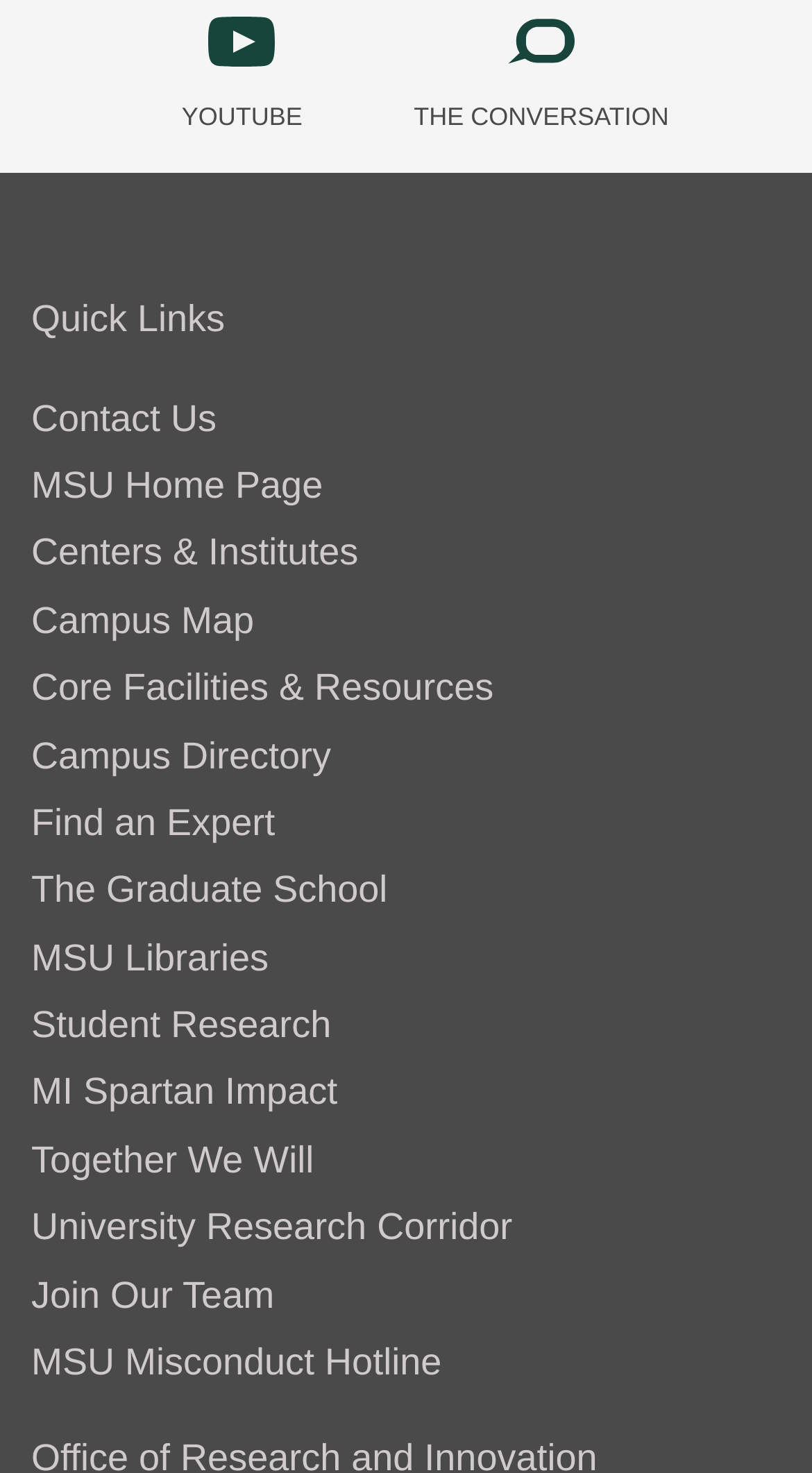Locate the bounding box of the UI element described in the following text: "Core Facilities & Resources".

[0.038, 0.453, 0.608, 0.481]